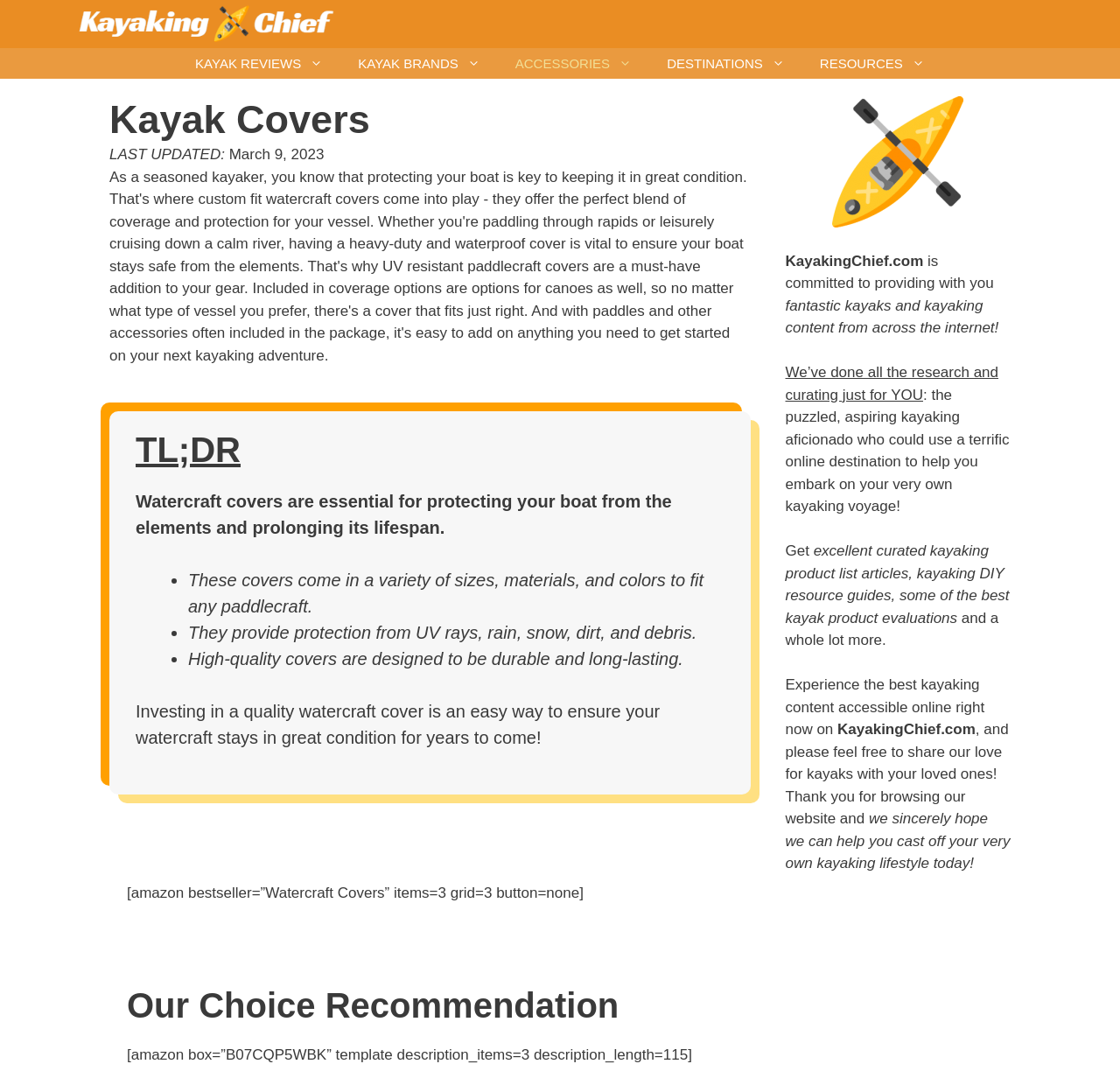How many watercraft covers are recommended on this webpage?
Based on the screenshot, respond with a single word or phrase.

3